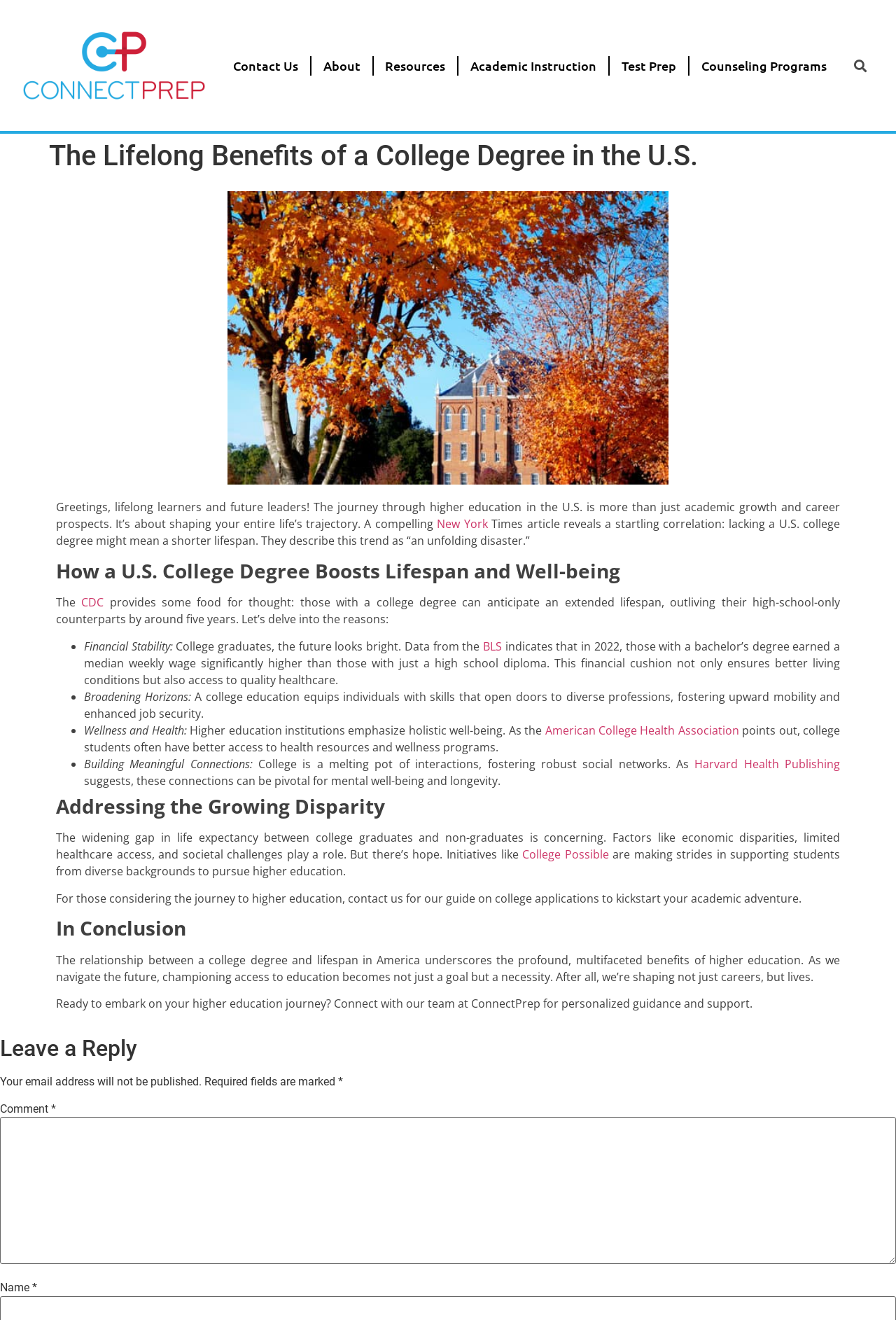Kindly provide the bounding box coordinates of the section you need to click on to fulfill the given instruction: "Contact Us".

[0.247, 0.028, 0.346, 0.071]